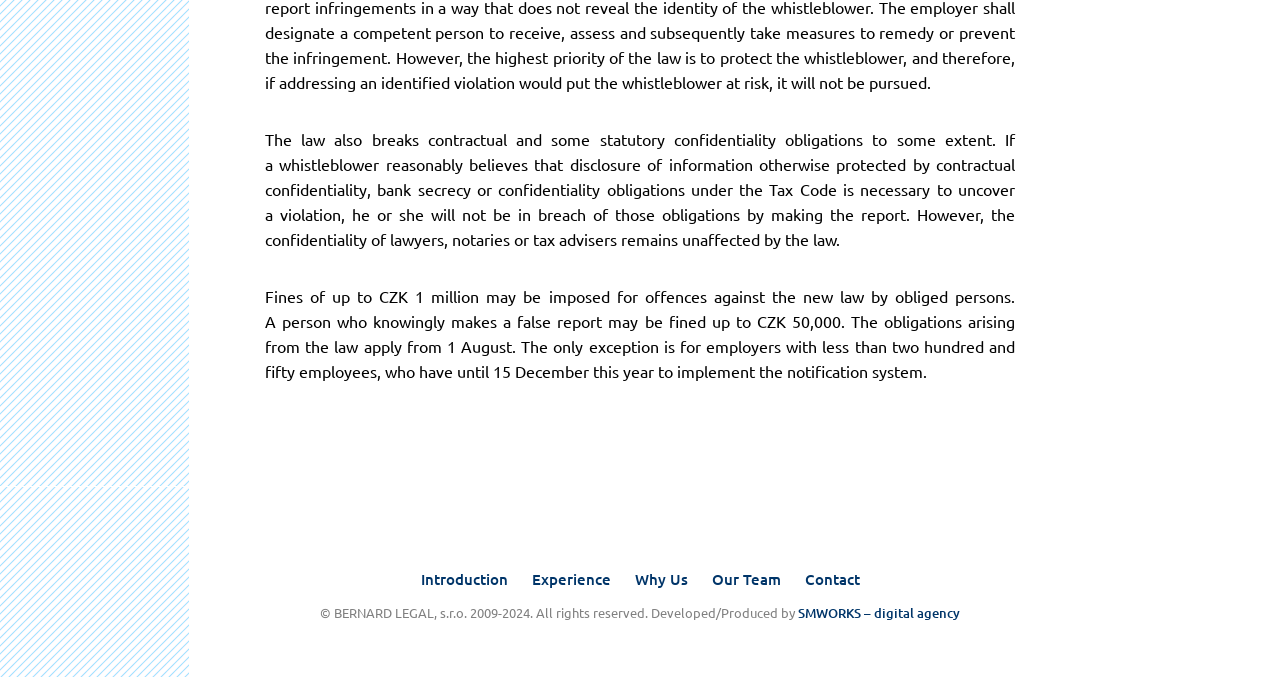How many links are there in the navigation menu?
From the screenshot, provide a brief answer in one word or phrase.

5